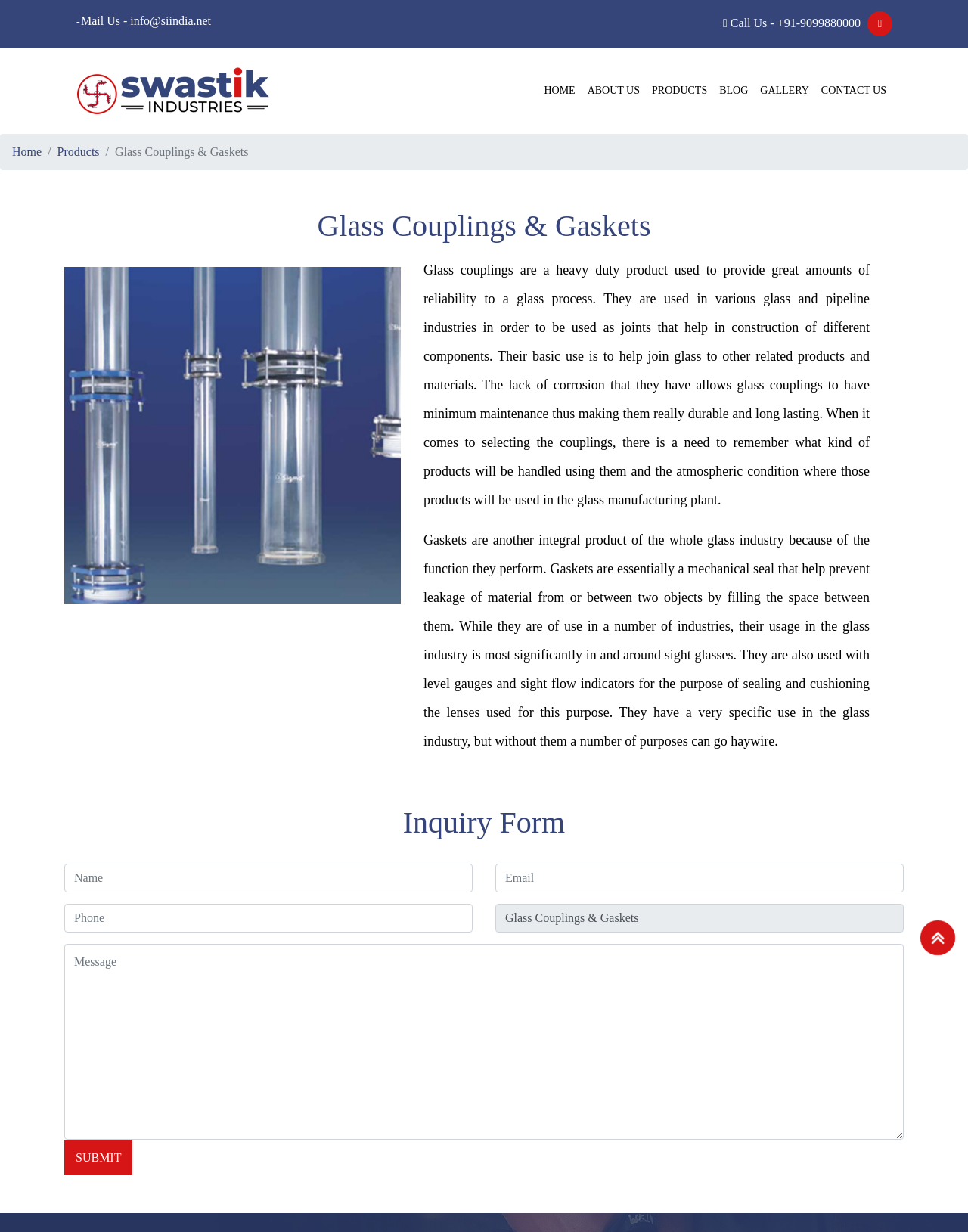Identify the coordinates of the bounding box for the element described below: "Mail Us - info@siindia.net". Return the coordinates as four float numbers between 0 and 1: [left, top, right, bottom].

[0.078, 0.012, 0.218, 0.022]